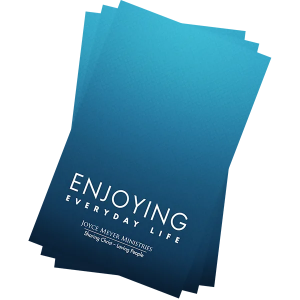Offer an in-depth caption of the image, mentioning all notable aspects.

The image showcases the cover of the magazine titled "Enjoying Everyday Life," presented by Joyce Meyer Ministries. The design features a soothing gradient that transitions from a deep teal at the top to a lighter shade towards the bottom, evoking a sense of calm and positivity. Prominently displayed in bold white text are the words "ENJOYING EVERYDAY LIFE," which conveys the magazine's focus on finding joy in daily experiences. At the bottom of the cover, the phrase "Joyce Meyer Ministries" emphasizes the publication's association with the renowned author and speaker, who is known for her motivational content. This magazine offers insights and encouragement for readers seeking to enhance their everyday living with purpose and positivity.